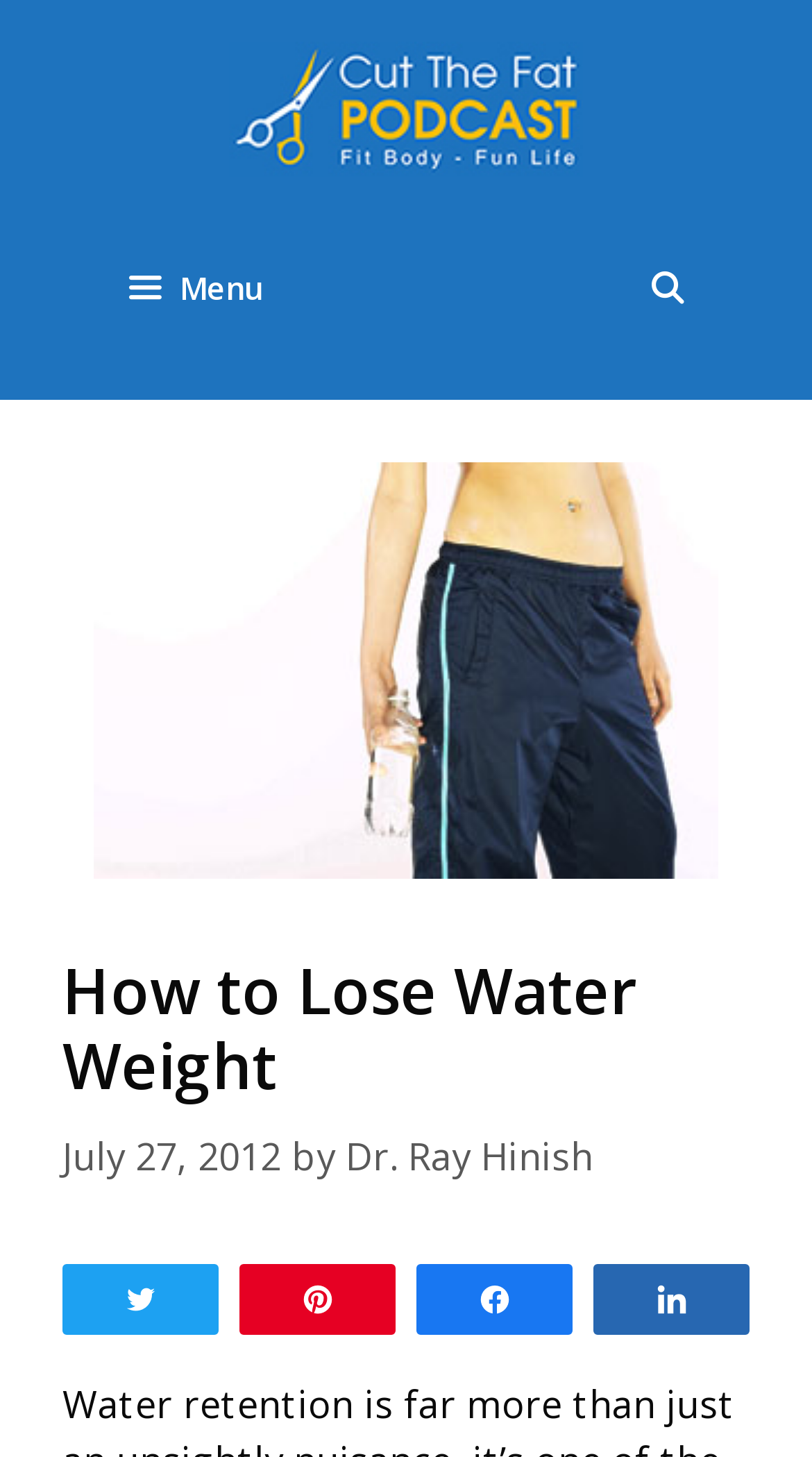Determine the bounding box coordinates of the section I need to click to execute the following instruction: "Share on Twitter". Provide the coordinates as four float numbers between 0 and 1, i.e., [left, top, right, bottom].

[0.079, 0.87, 0.267, 0.912]